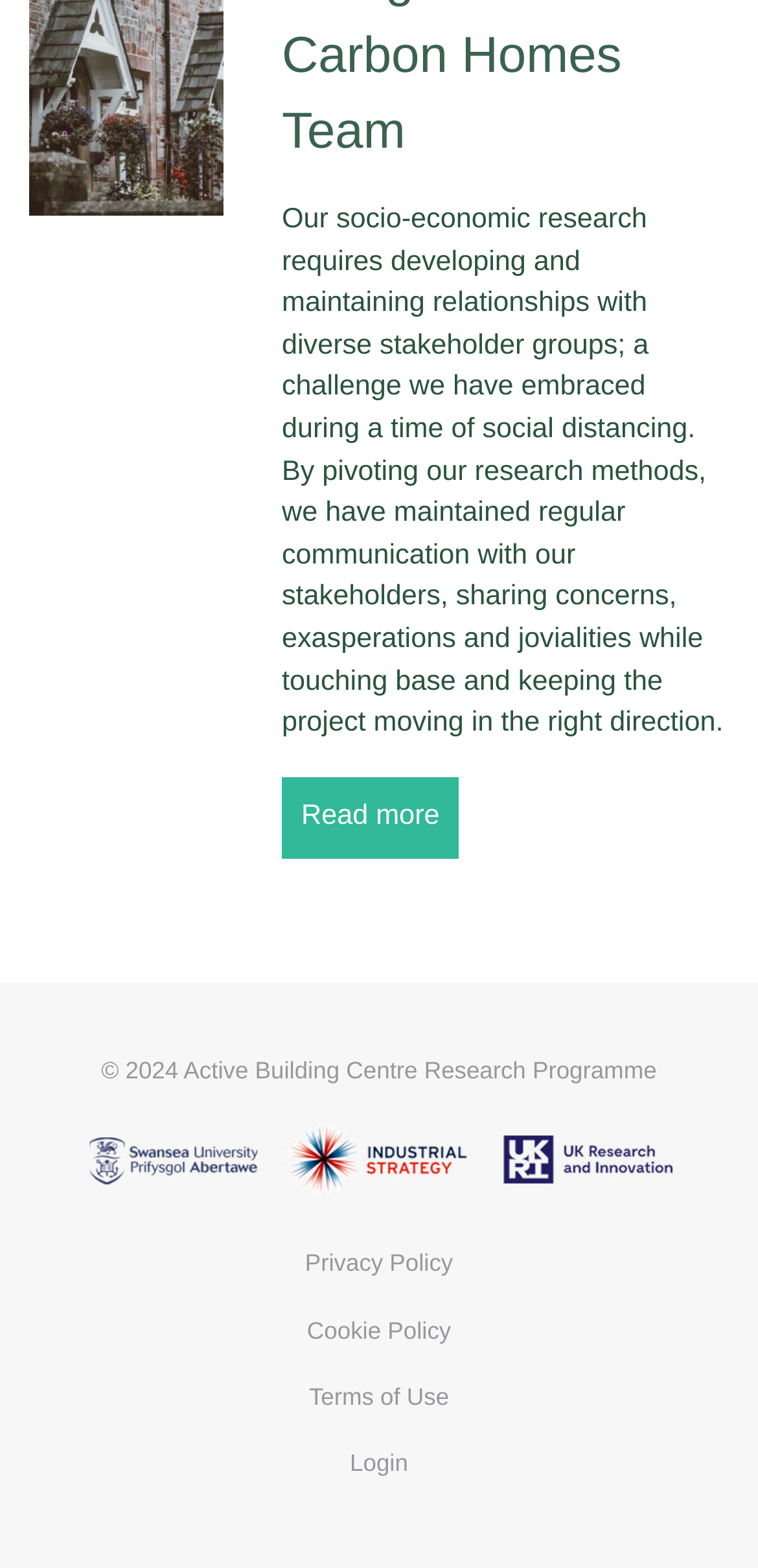Locate the bounding box of the UI element described in the following text: "I need more information".

None